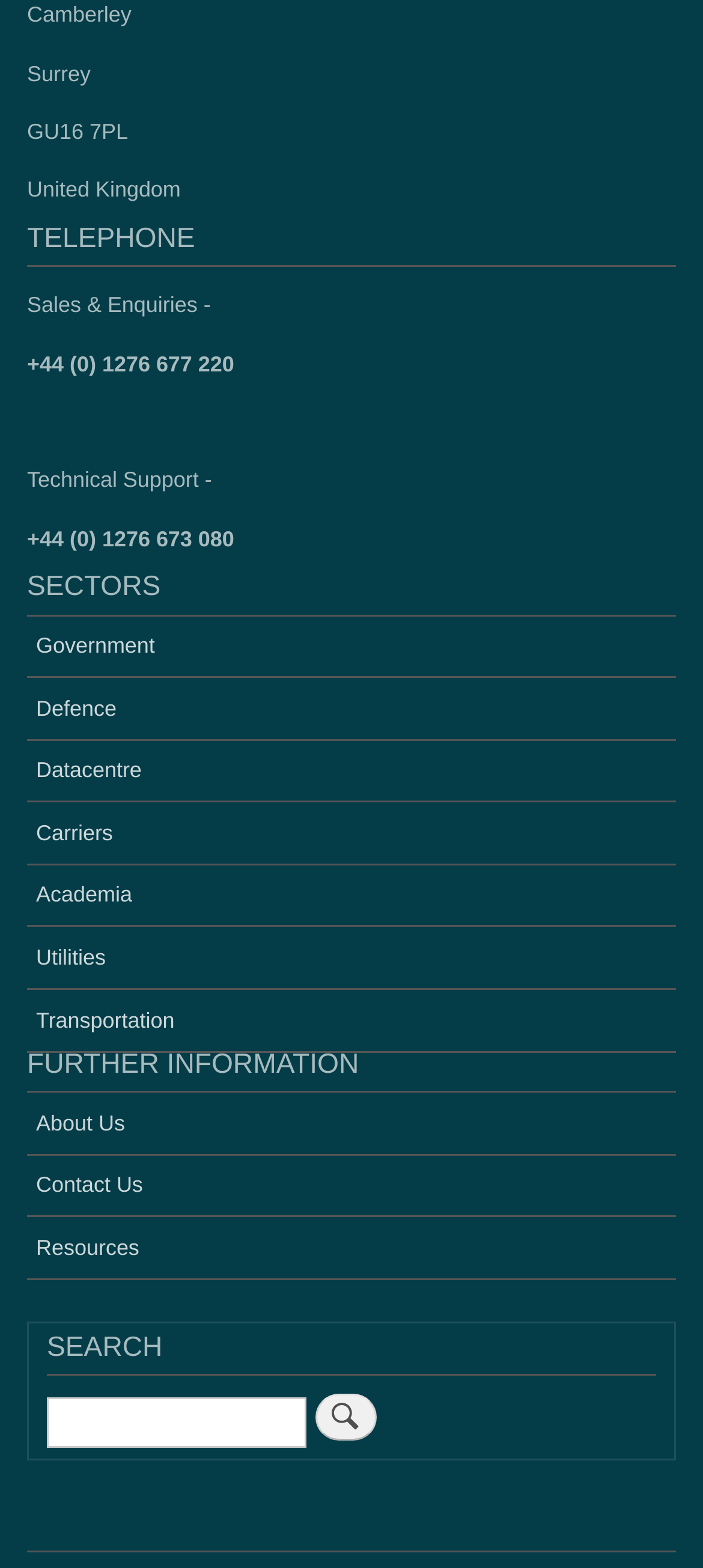Locate the bounding box coordinates of the clickable element to fulfill the following instruction: "Click on BRI / PRI Switches & Converters". Provide the coordinates as four float numbers between 0 and 1 in the format [left, top, right, bottom].

[0.154, 0.031, 0.923, 0.06]